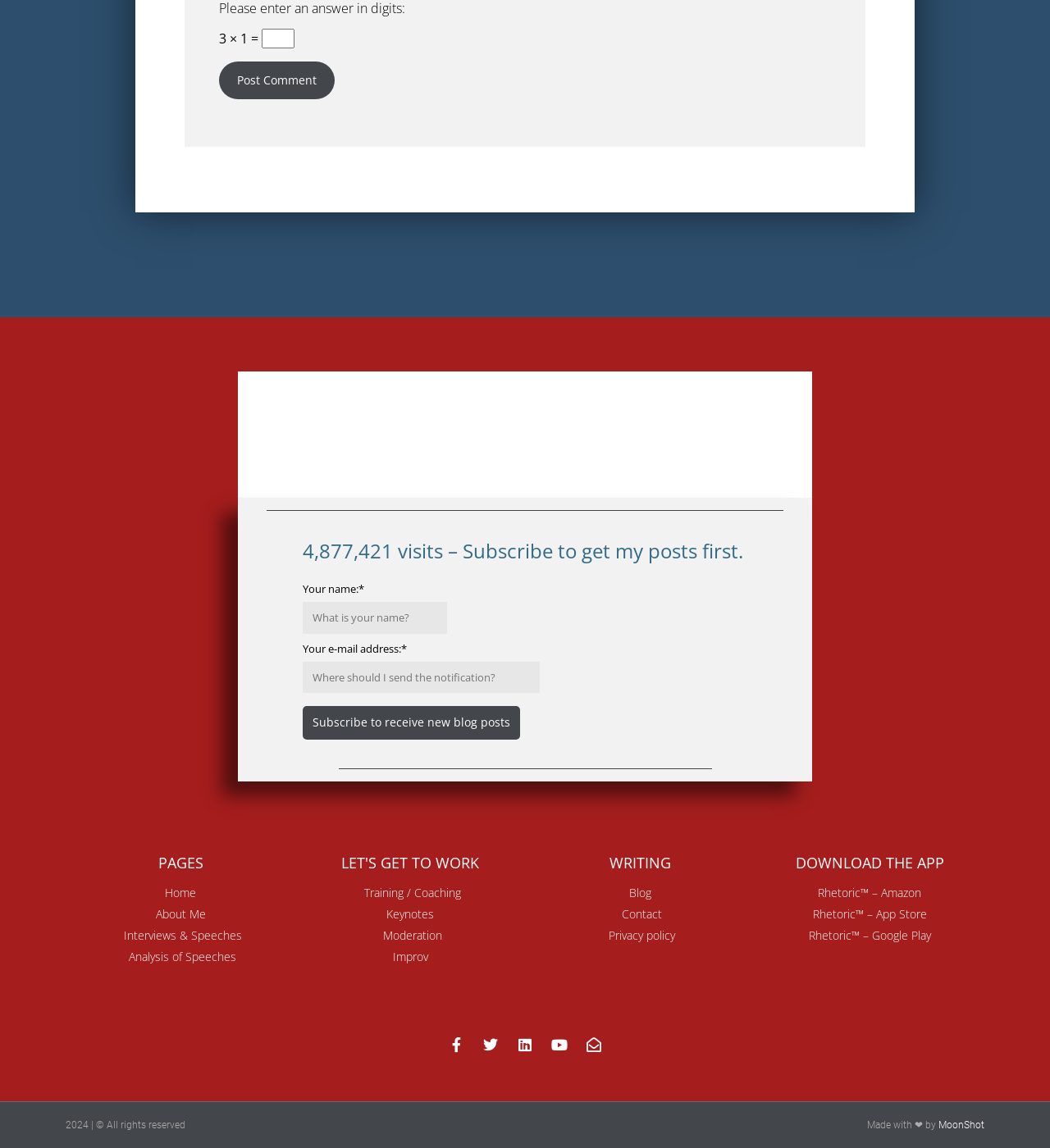Please provide a brief answer to the following inquiry using a single word or phrase:
What is the category of the link 'Interviews & Speeches'?

PAGES